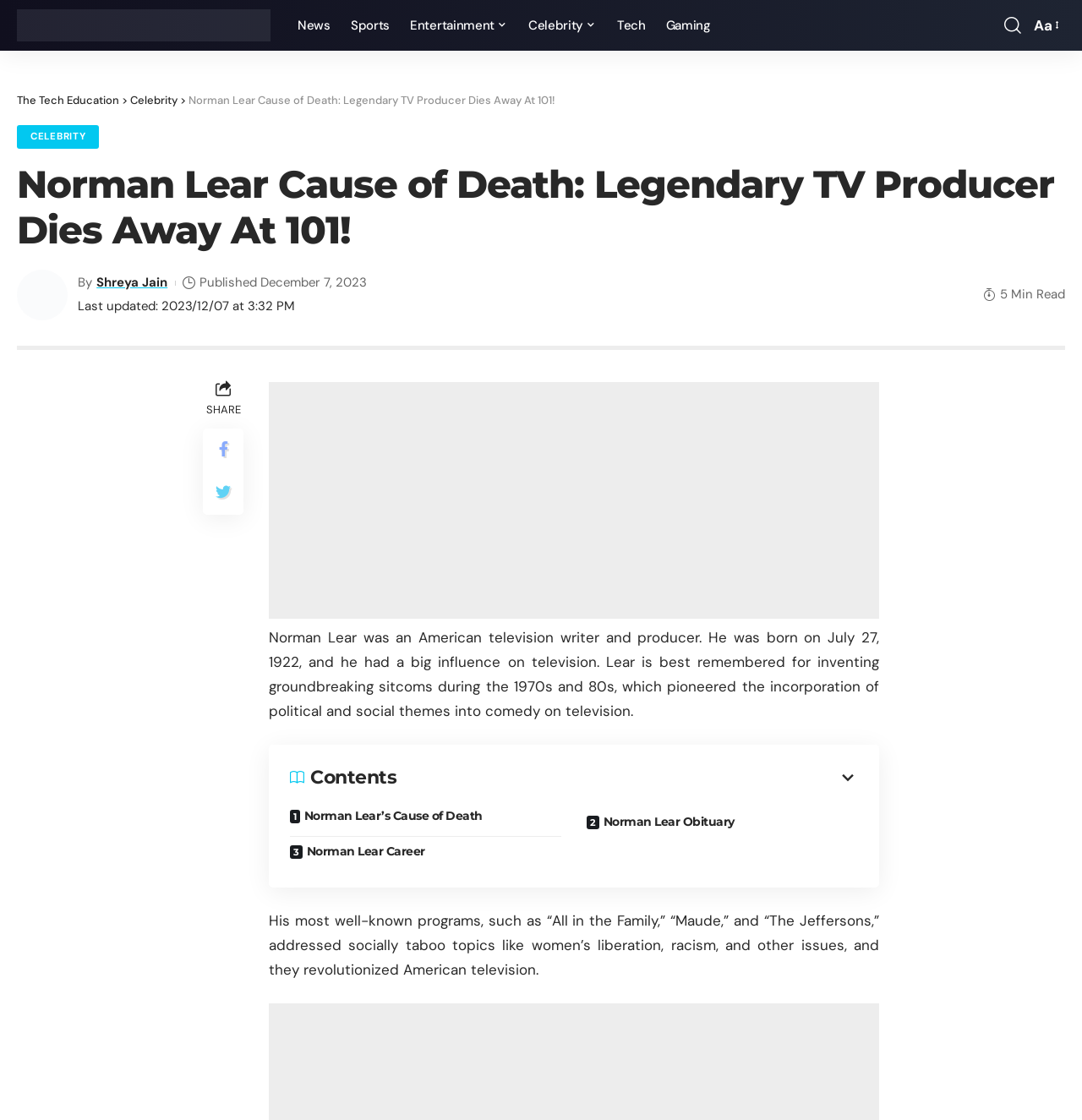Given the element description "Norman Lear’s Cause of Death" in the screenshot, predict the bounding box coordinates of that UI element.

[0.256, 0.72, 0.53, 0.747]